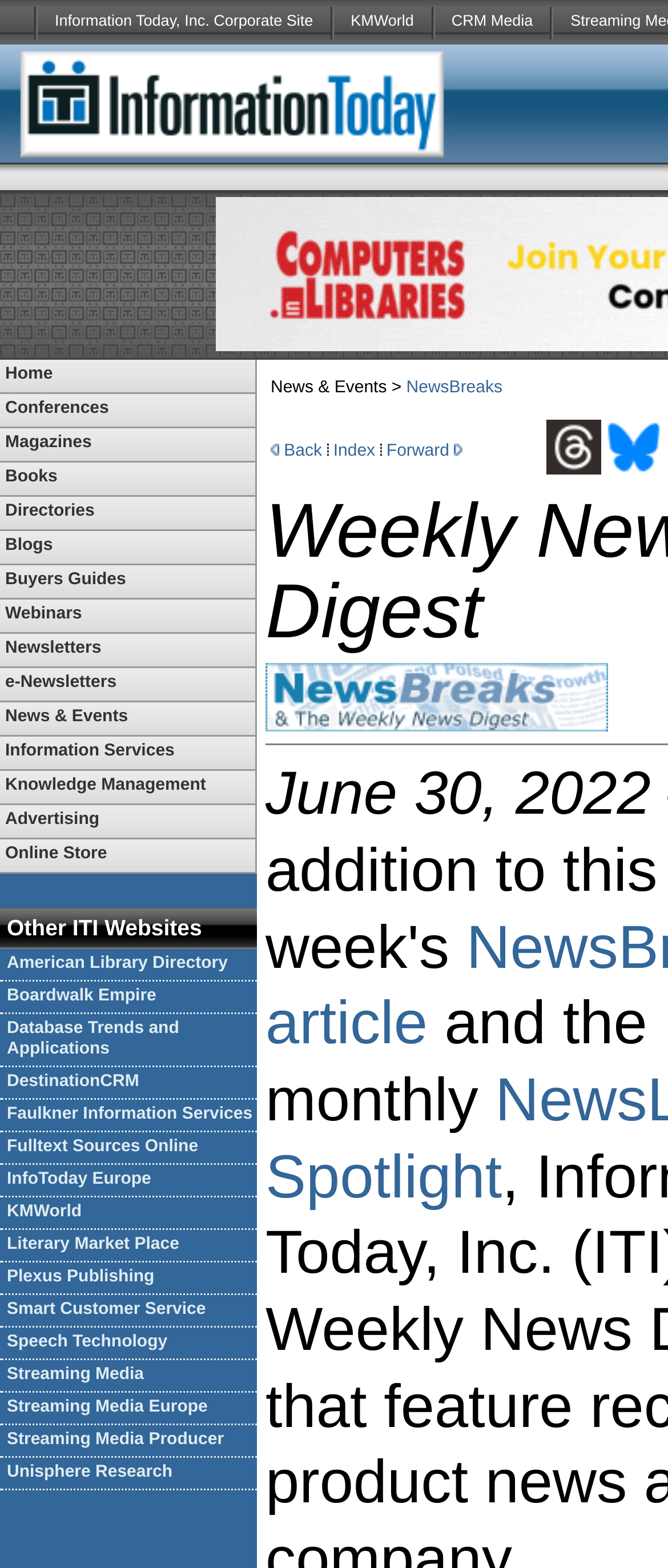How many links are there in the top navigation menu?
Look at the screenshot and give a one-word or phrase answer.

14